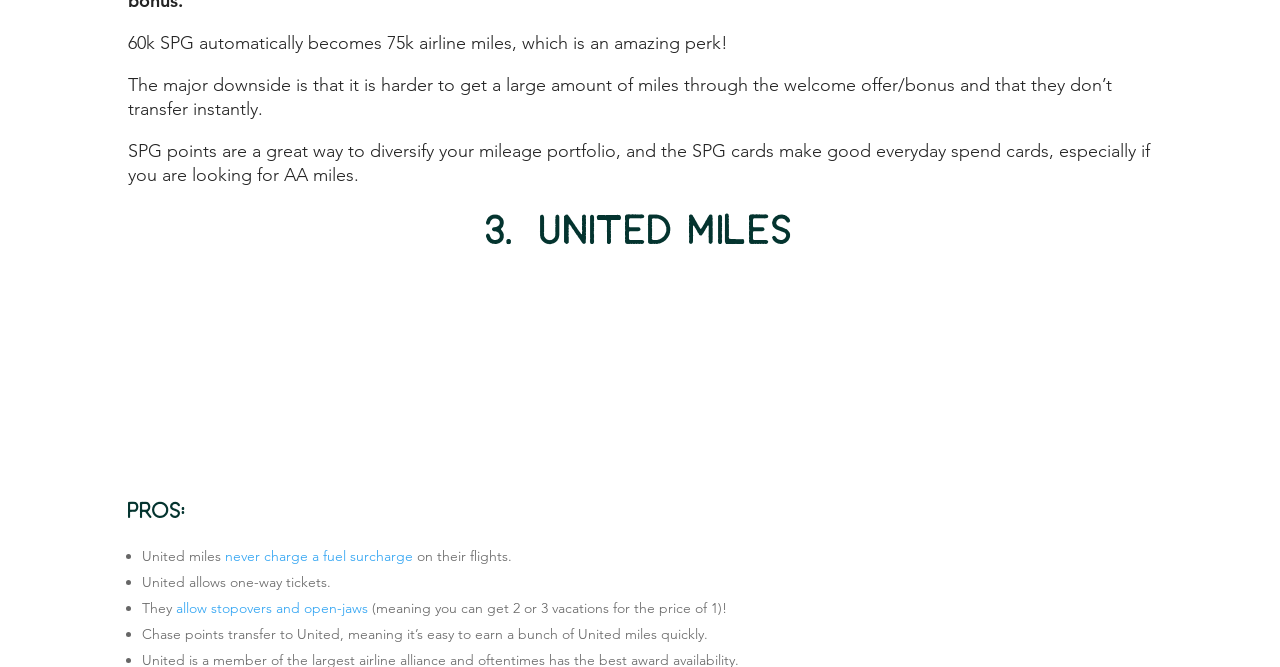Give a one-word or one-phrase response to the question: 
What is the downside of SPG points?

harder to get miles